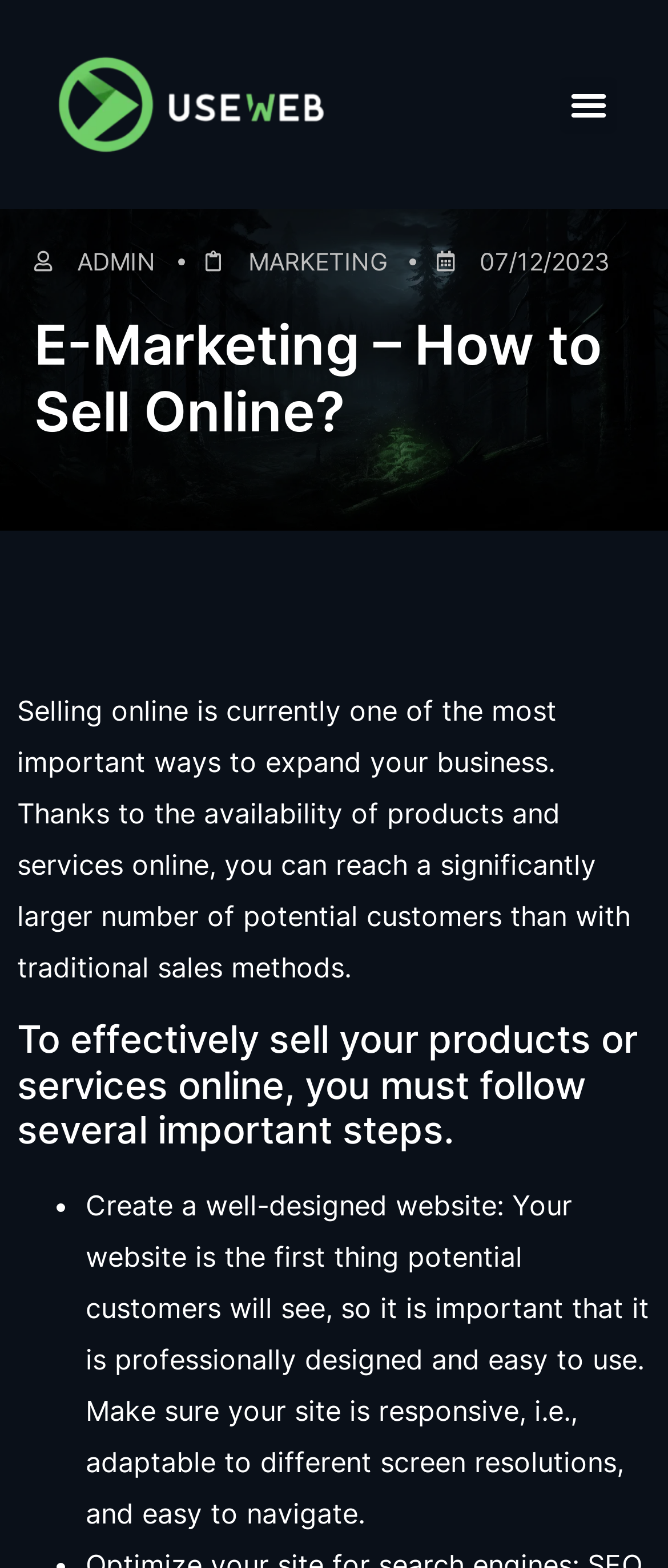What is the first step to sell products or services online?
Please give a well-detailed answer to the question.

The webpage mentions that to effectively sell products or services online, several important steps must be followed, and the first step is to create a well-designed website that is professionally designed, easy to use, responsive, and easy to navigate.